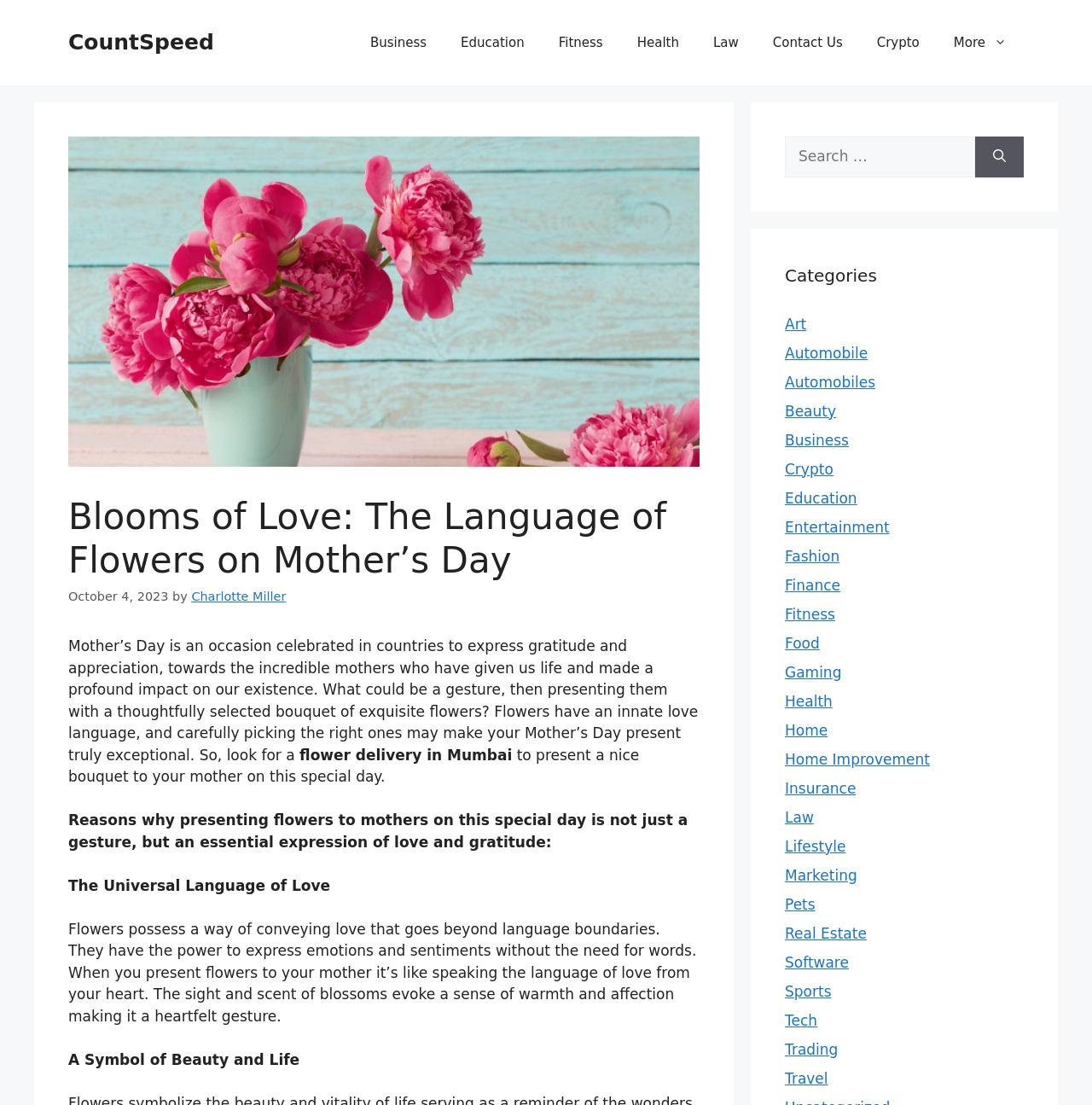What is the purpose of presenting flowers to mothers on Mother's Day?
Please give a detailed answer to the question using the information shown in the image.

The webpage explains that presenting flowers to mothers on Mother's Day is not just a gesture, but an essential expression of love and gratitude, as flowers have the power to convey emotions and sentiments without the need for words.